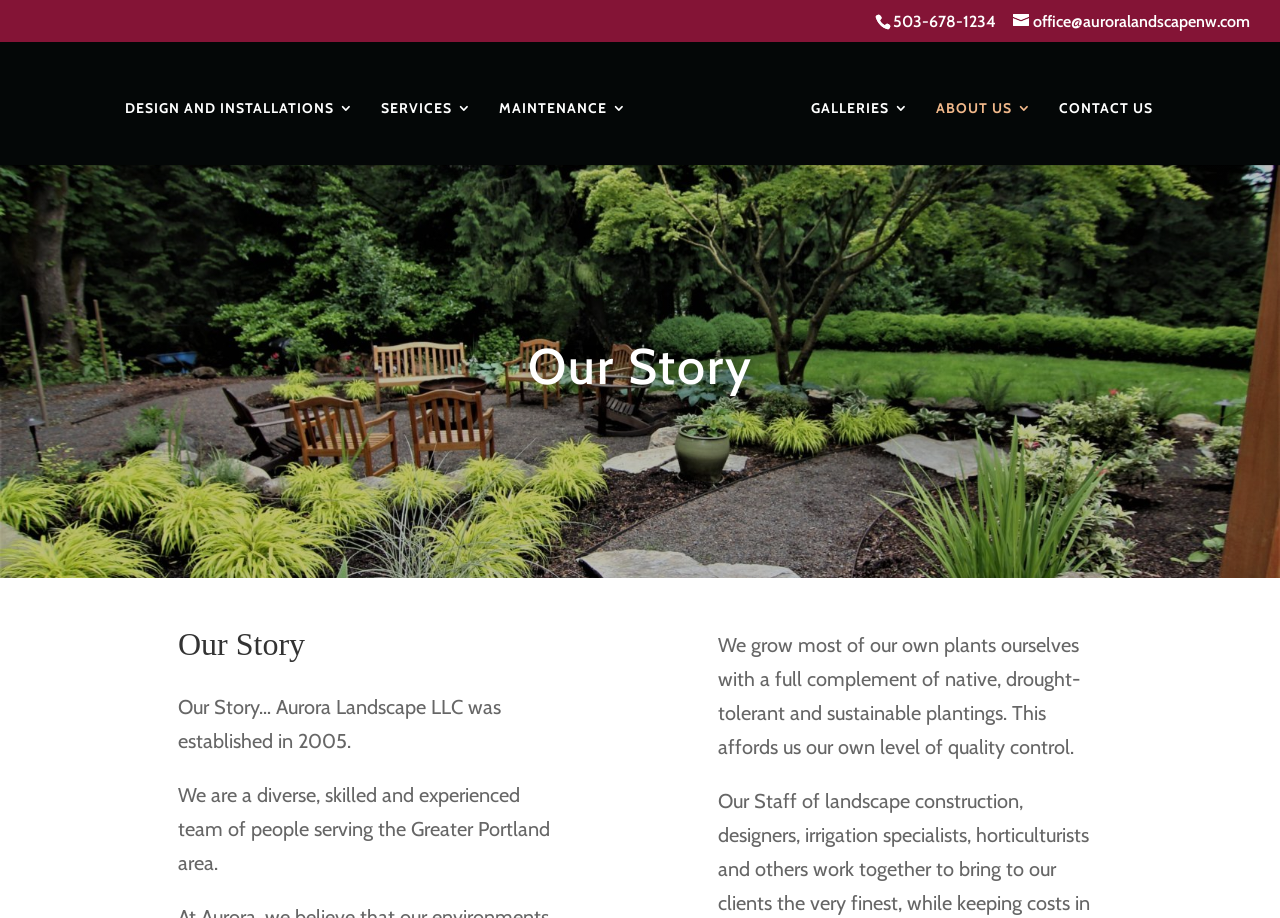Offer a comprehensive description of the webpage’s content and structure.

The webpage is about Aurora Landscape LLC, a company that offers landscape construction and design services. At the top of the page, there are two phone number and email links, positioned side by side, with the phone number on the left and the email on the right. 

Below these links, there are four main sections: DESIGN AND INSTALLATIONS, SERVICES, MAINTENANCE, and ABOUT US, which are horizontally aligned and evenly spaced. Each section has a corresponding link below its title.

To the right of the MAINTENANCE section, there is a link to the company's homepage, accompanied by a small image of the company's logo. 

Further down the page, there is a search box that spans almost the entire width of the page. 

The main content of the page is divided into two columns. On the left, there is a heading "Our Story" followed by a brief description of the company, which was established in 2005. The text also mentions that the company is a diverse, skilled, and experienced team serving the Greater Portland area.

On the right, there is another heading "Our Story" followed by a paragraph describing the company's unique approach to plantings, including growing their own plants to ensure quality control.